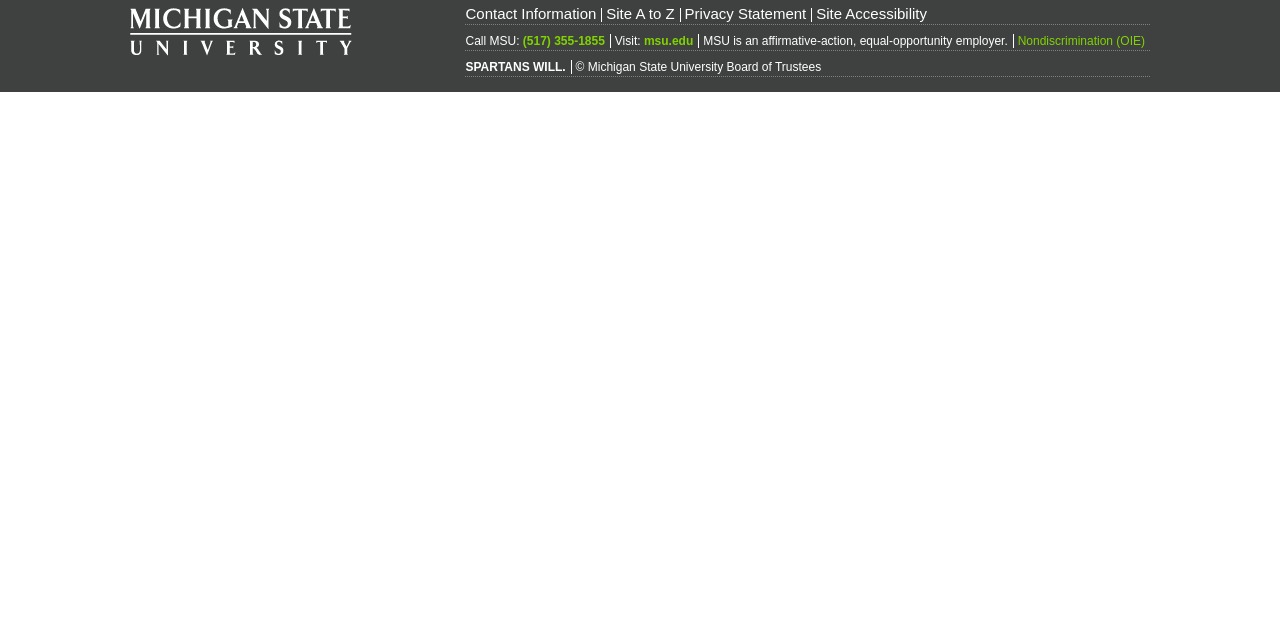Determine the bounding box coordinates of the UI element that matches the following description: "Site A to Z". The coordinates should be four float numbers between 0 and 1 in the format [left, top, right, bottom].

[0.474, 0.007, 0.527, 0.034]